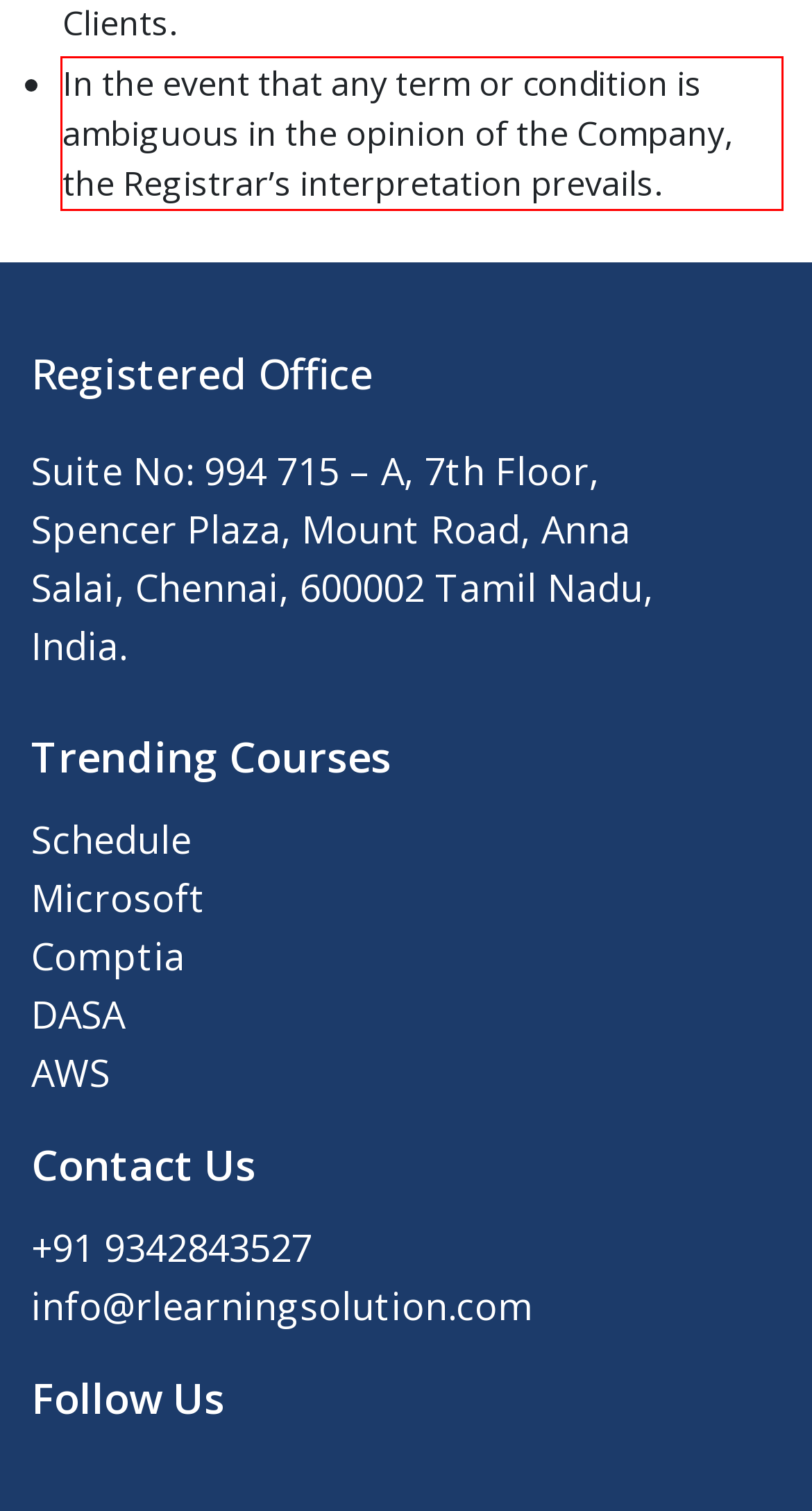Please take the screenshot of the webpage, find the red bounding box, and generate the text content that is within this red bounding box.

In the event that any term or condition is ambiguous in the opinion of the Company, the Registrar’s interpretation prevails.